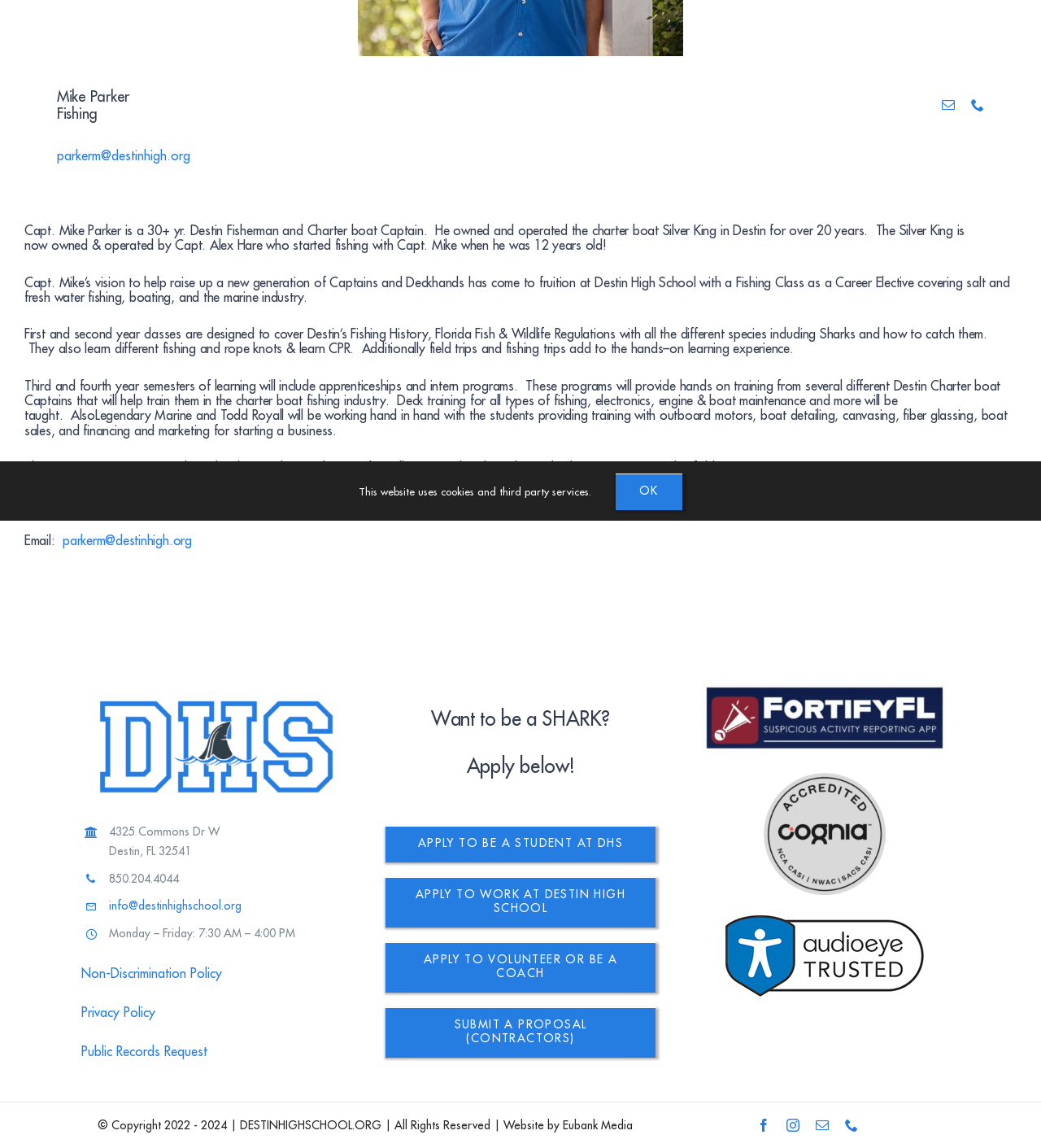Using the format (top-left x, top-left y, bottom-right x, bottom-right y), and given the element description, identify the bounding box coordinates within the screenshot: Go to Top

[0.904, 0.429, 0.941, 0.454]